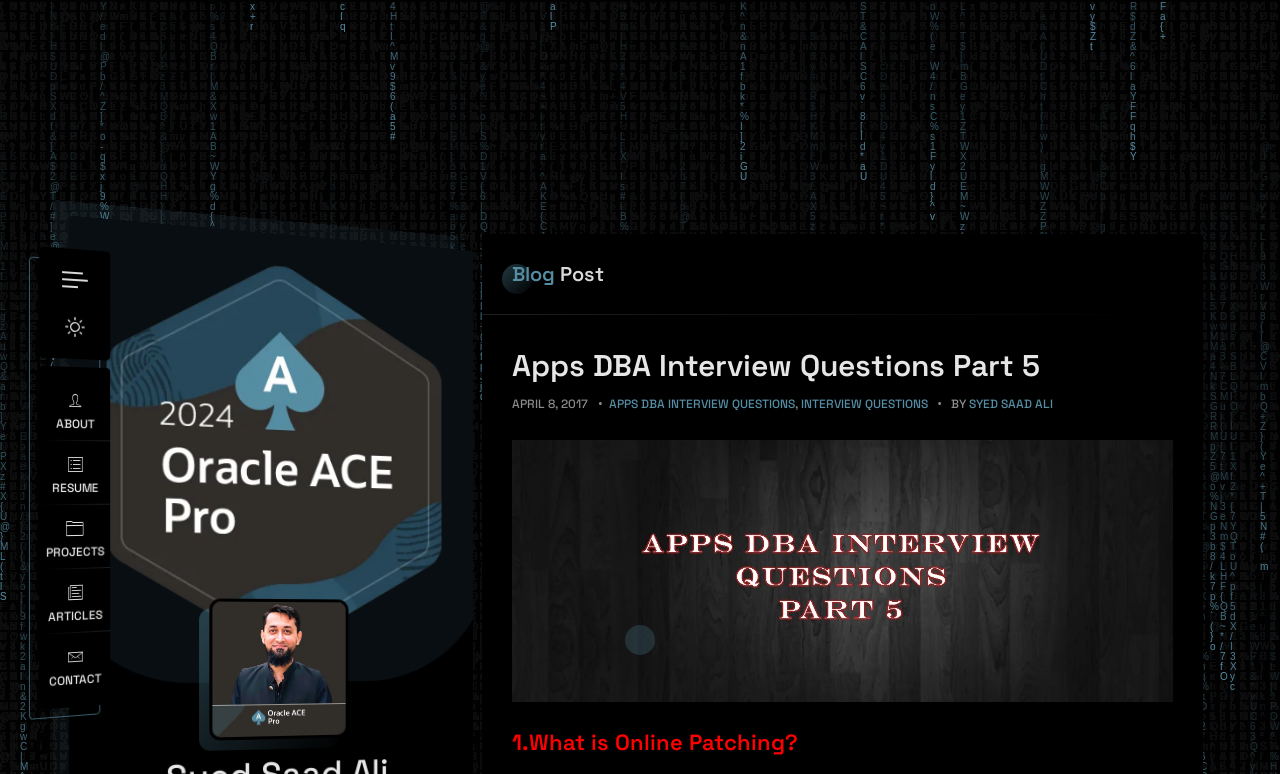Find and specify the bounding box coordinates that correspond to the clickable region for the instruction: "read article about APPS DBA INTERVIEW QUESTIONS".

[0.475, 0.511, 0.621, 0.532]